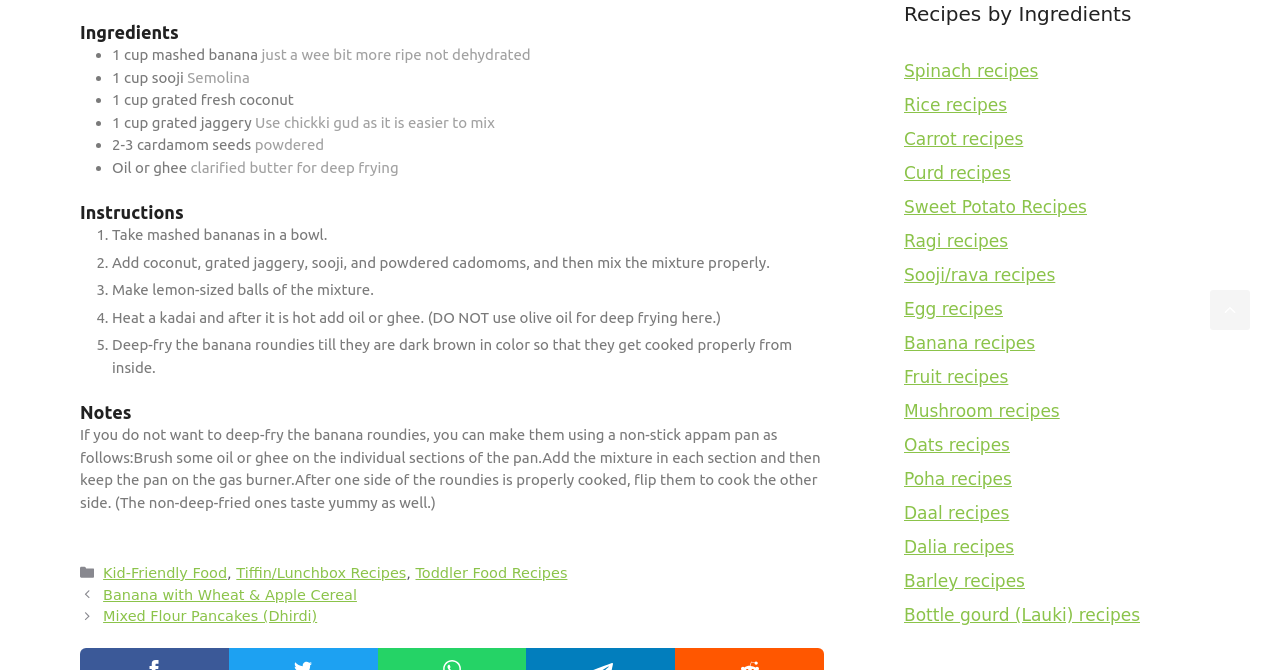Please find the bounding box coordinates of the element that you should click to achieve the following instruction: "Click on 'Kid-Friendly Food' category". The coordinates should be presented as four float numbers between 0 and 1: [left, top, right, bottom].

[0.081, 0.843, 0.177, 0.867]